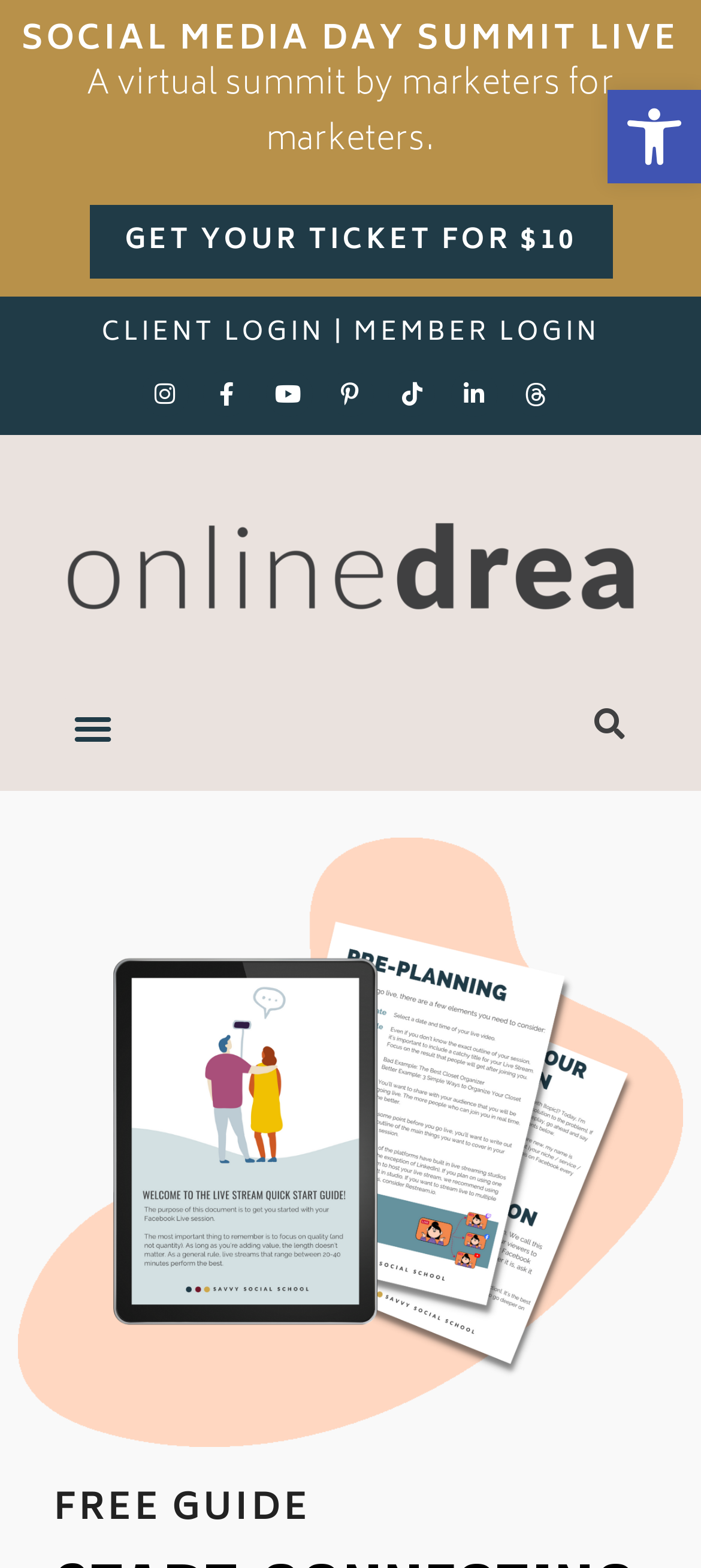Determine the bounding box coordinates of the clickable element to complete this instruction: "Download the free guide". Provide the coordinates in the format of four float numbers between 0 and 1, [left, top, right, bottom].

[0.077, 0.963, 0.923, 0.964]